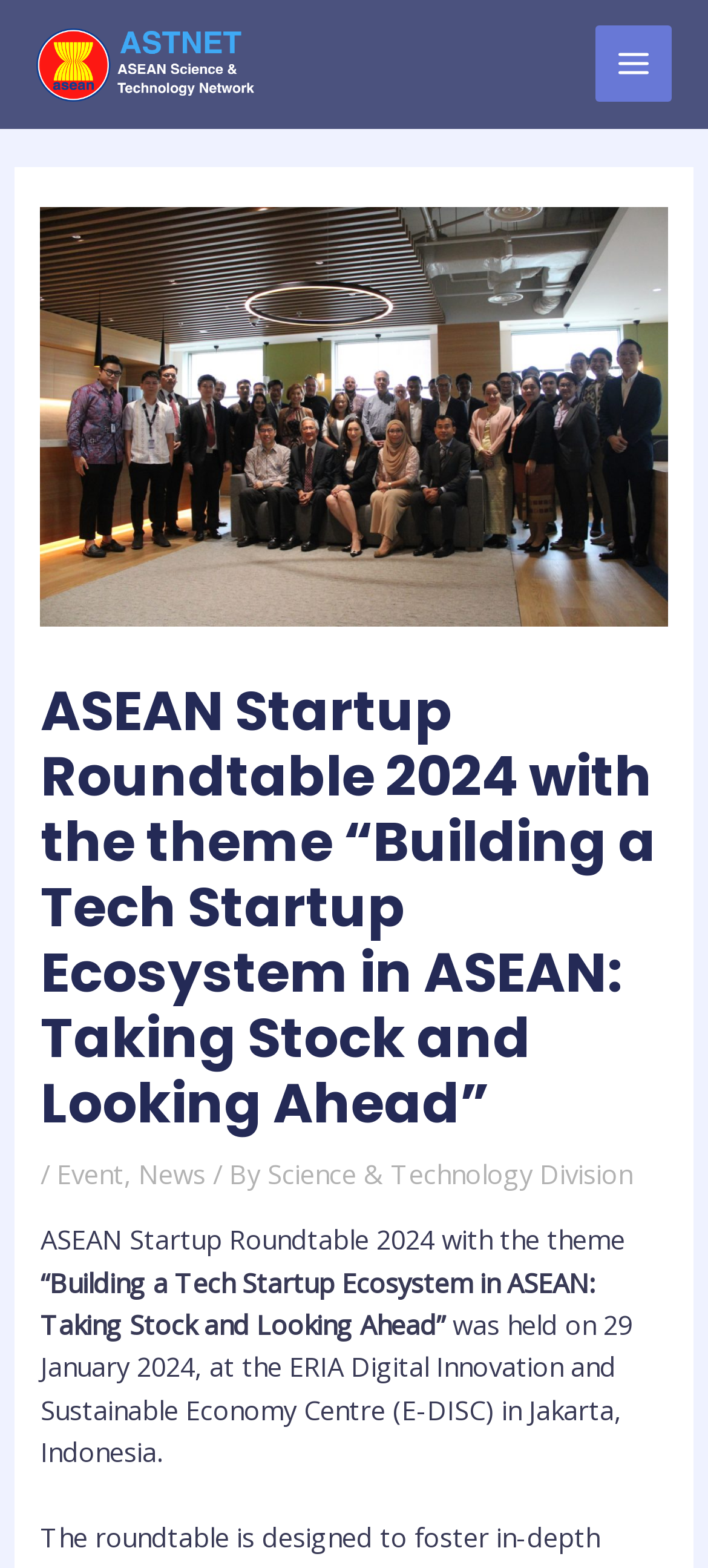Explain in detail what you observe on this webpage.

The webpage is about the ASEAN Startup Roundtable 2024, with a focus on building a tech startup ecosystem in ASEAN. At the top left, there is a link to "ASTNET" accompanied by an image with the same name. On the top right, there is a button labeled "MAIN MENU" with an image beside it.

Below the top section, there is a large header area that spans almost the entire width of the page. Within this area, there is a prominent image related to the ASEAN Startup Roundtable 2024, followed by a heading with the same title. Below the heading, there is a series of links and text, including "Event", "News", and "Science & Technology Division", separated by slashes and commas.

Further down, there are three paragraphs of text. The first paragraph mentions the theme of the roundtable, "Building a Tech Startup Ecosystem in ASEAN: Taking Stock and Looking Ahead". The second paragraph provides more details about the event, stating that it was held on 29 January 2024 at the ERIA Digital Innovation and Sustainable Economy Centre (E-DISC) in Jakarta, Indonesia.